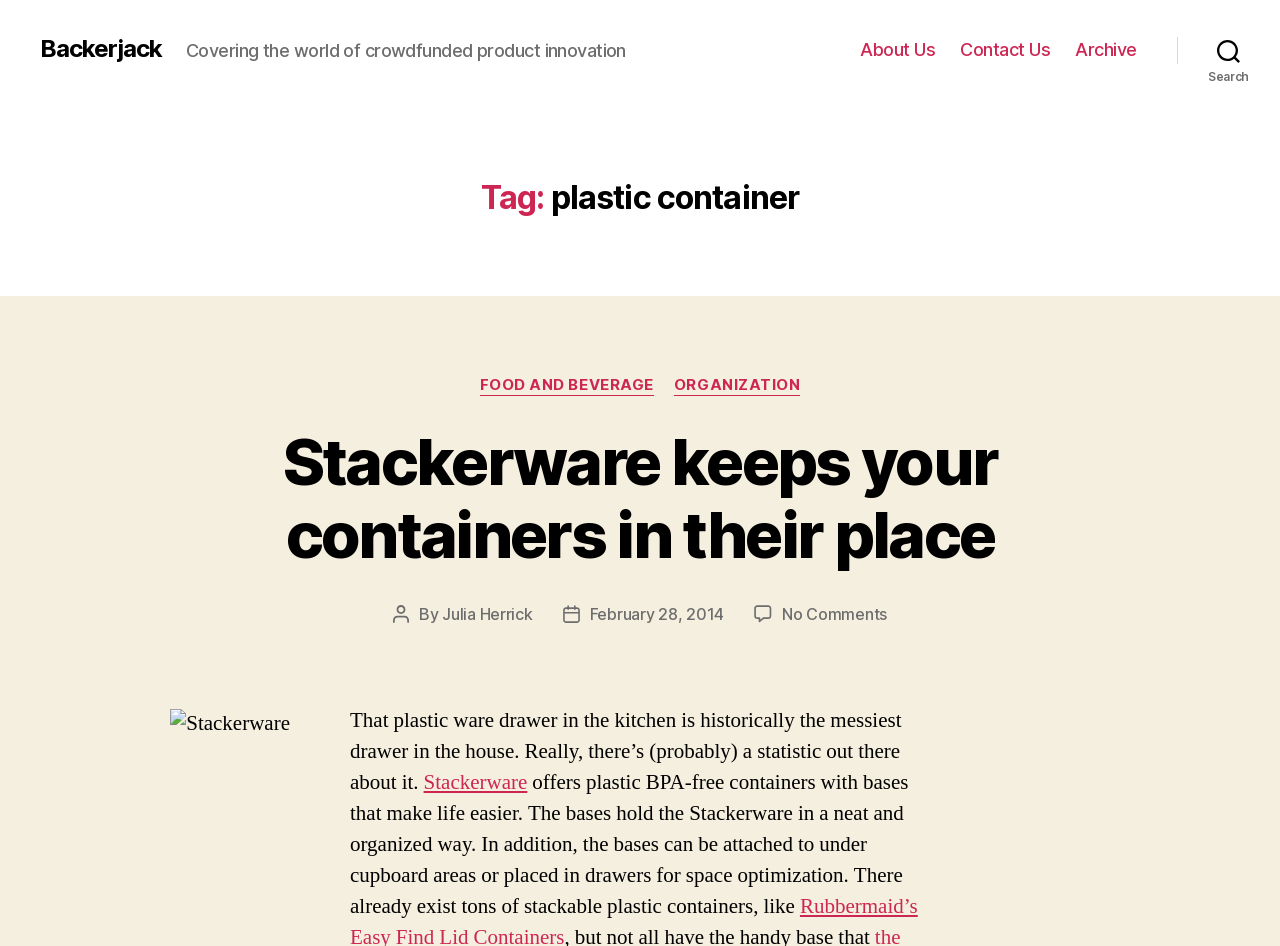Use a single word or phrase to answer this question: 
Who wrote the article 'Stackerware keeps your containers in their place'?

Julia Herrick